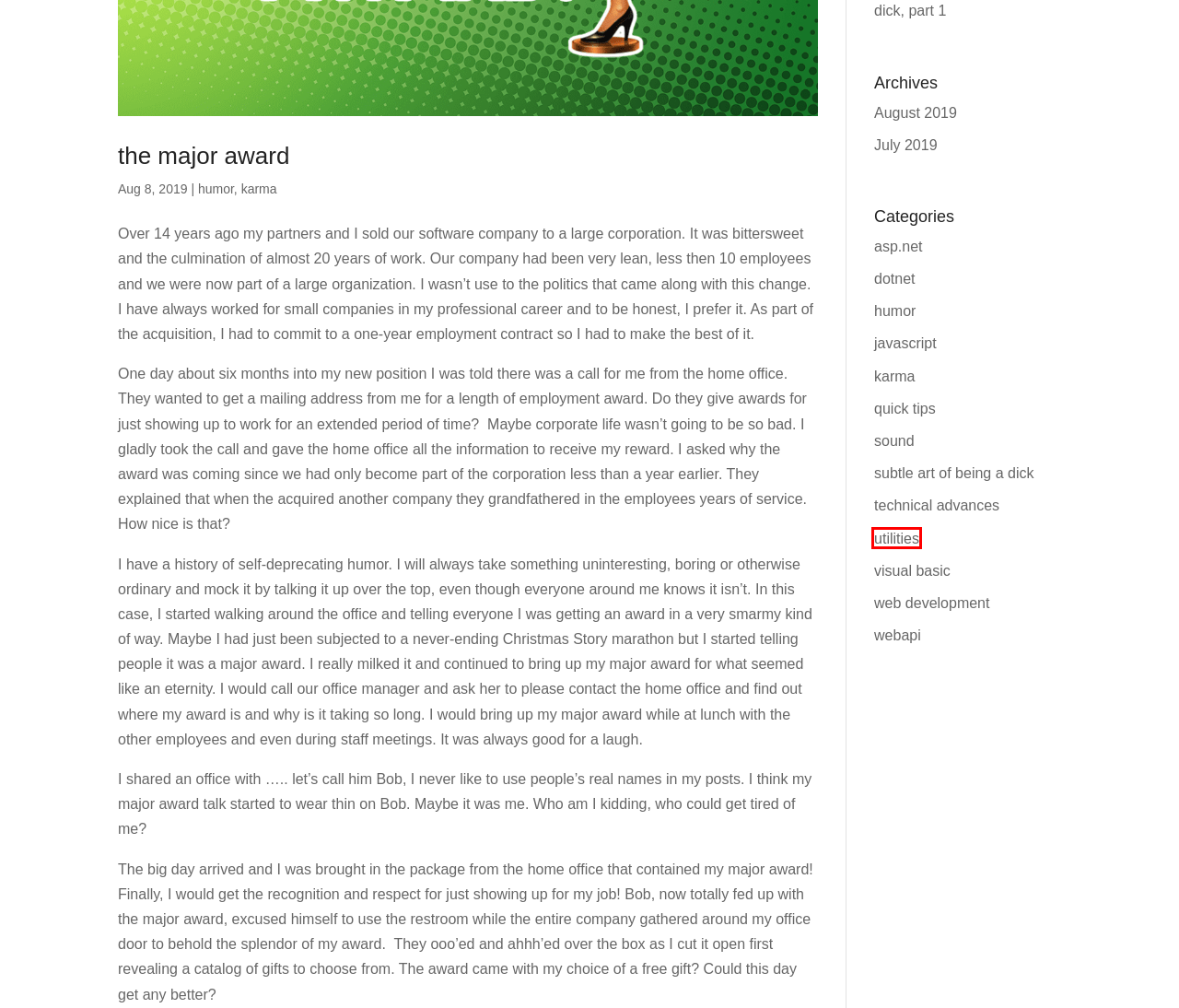You are presented with a screenshot of a webpage that includes a red bounding box around an element. Determine which webpage description best matches the page that results from clicking the element within the red bounding box. Here are the candidates:
A. web development | MAXIMUMROB
B. sound | MAXIMUMROB
C. technical advances | MAXIMUMROB
D. visual basic | MAXIMUMROB
E. quick tips | MAXIMUMROB
F. utilities | MAXIMUMROB
G. karma | MAXIMUMROB
H. subtle art of being a dick | MAXIMUMROB

F